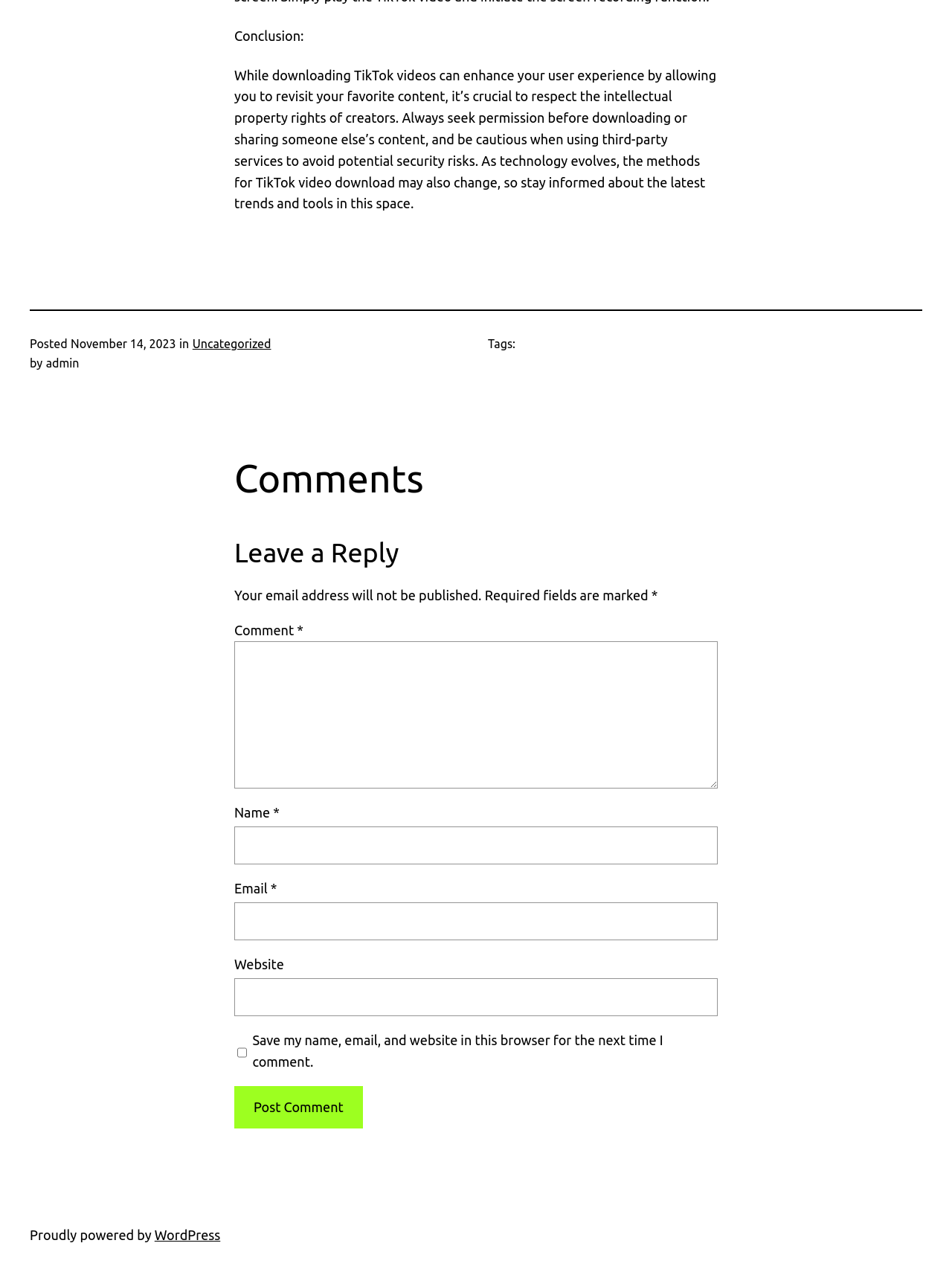What is the category of the article?
Please utilize the information in the image to give a detailed response to the question.

I found the category of the article by looking at the 'Posted' section, which is located below the 'Conclusion:' heading. The category is specified as a link 'Uncategorized'.